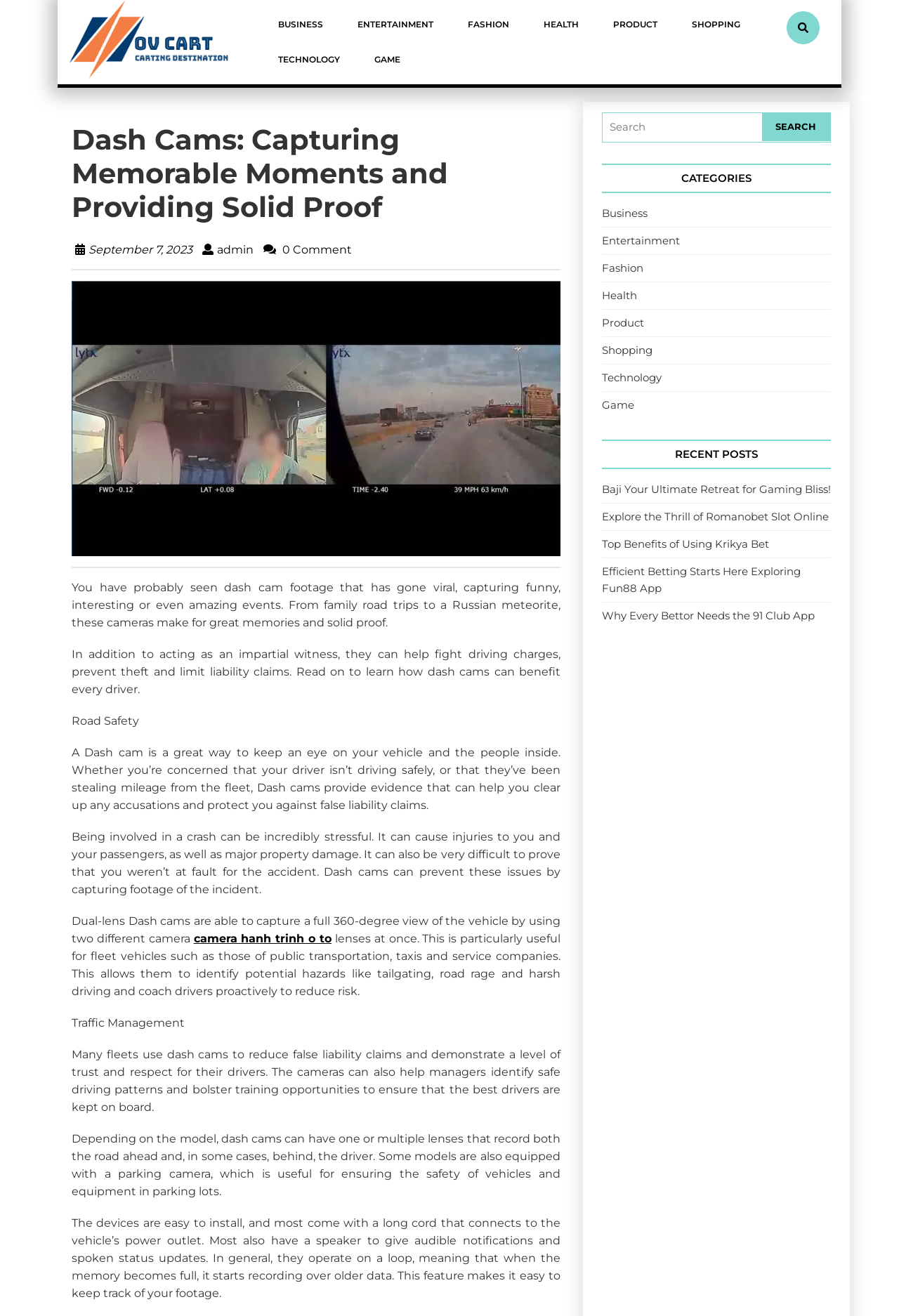What is the main topic of this webpage?
Give a single word or phrase as your answer by examining the image.

Dash Cams